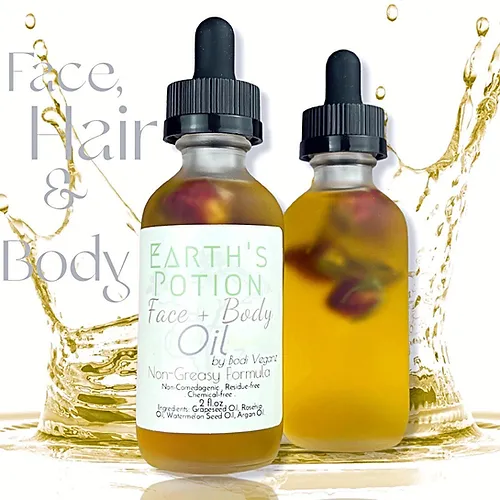Respond with a single word or phrase to the following question: What is the purpose of the dropper lid?

Easy application